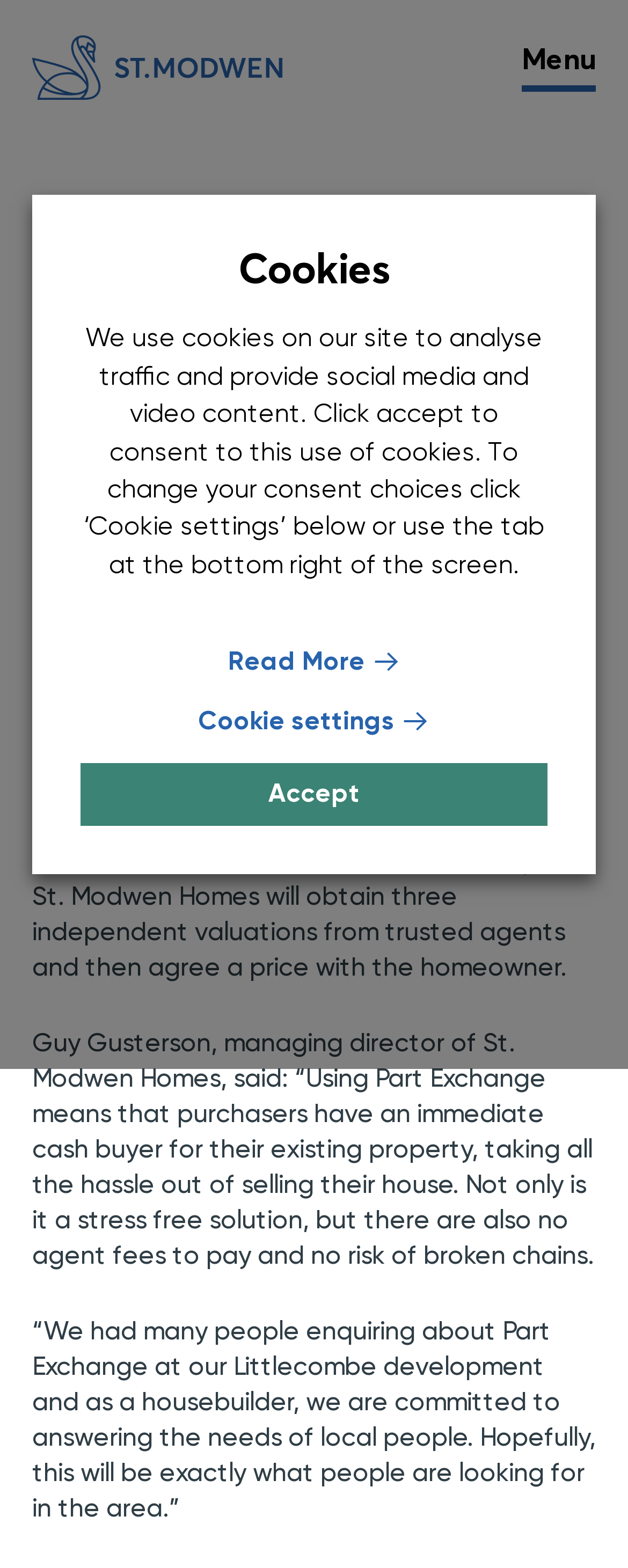What is the benefit of using Part Exchange?
Please provide a single word or phrase based on the screenshot.

Stress-free solution